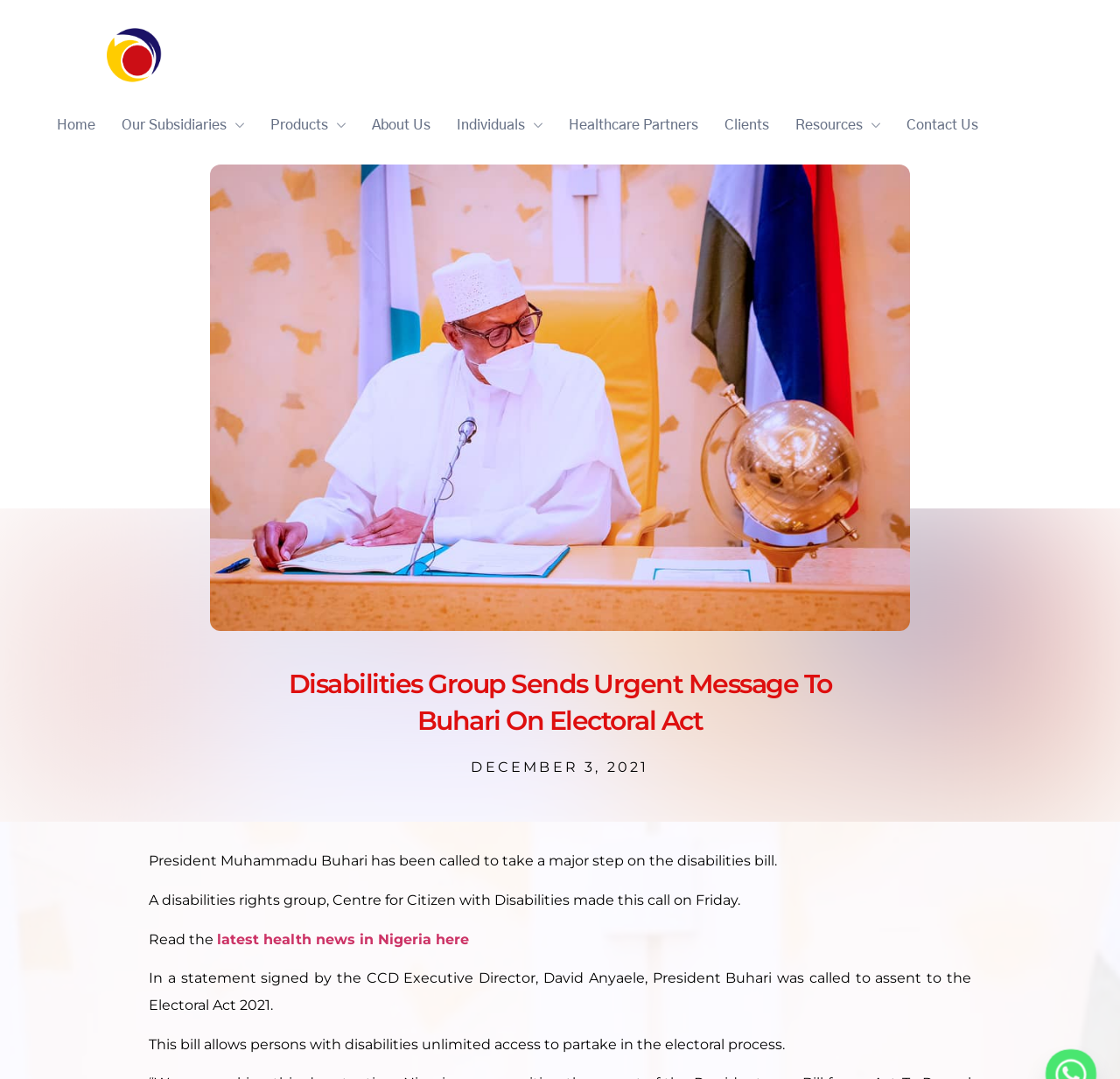How many links are in the top navigation menu?
Look at the screenshot and give a one-word or phrase answer.

9